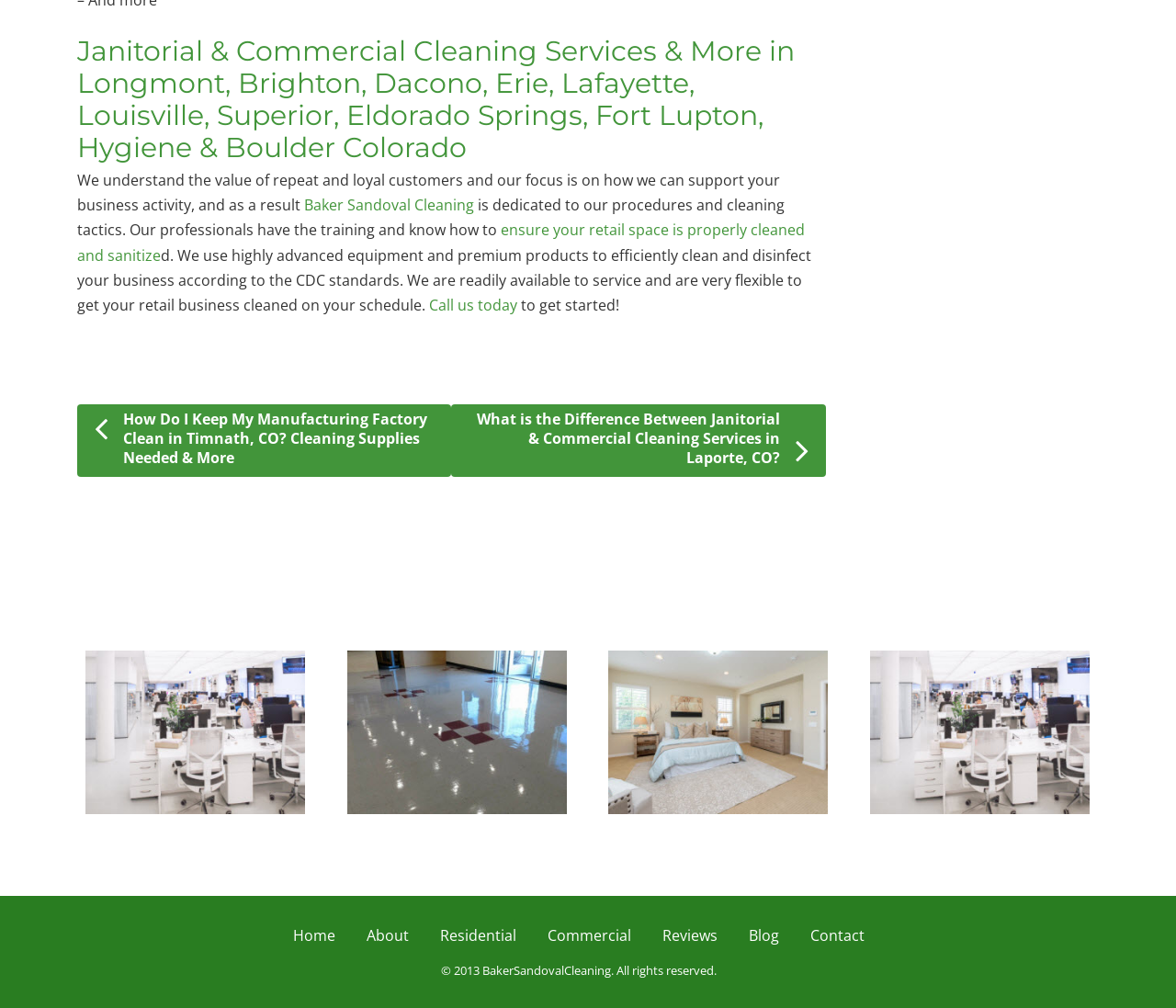Please provide a detailed answer to the question below by examining the image:
What is the copyright year of the website?

The copyright year of the website can be found in the StaticText '© 2013 BakerSandovalCleaning. All rights reserved.' which is located at the bottom of the webpage, indicating the year the website was copyrighted.